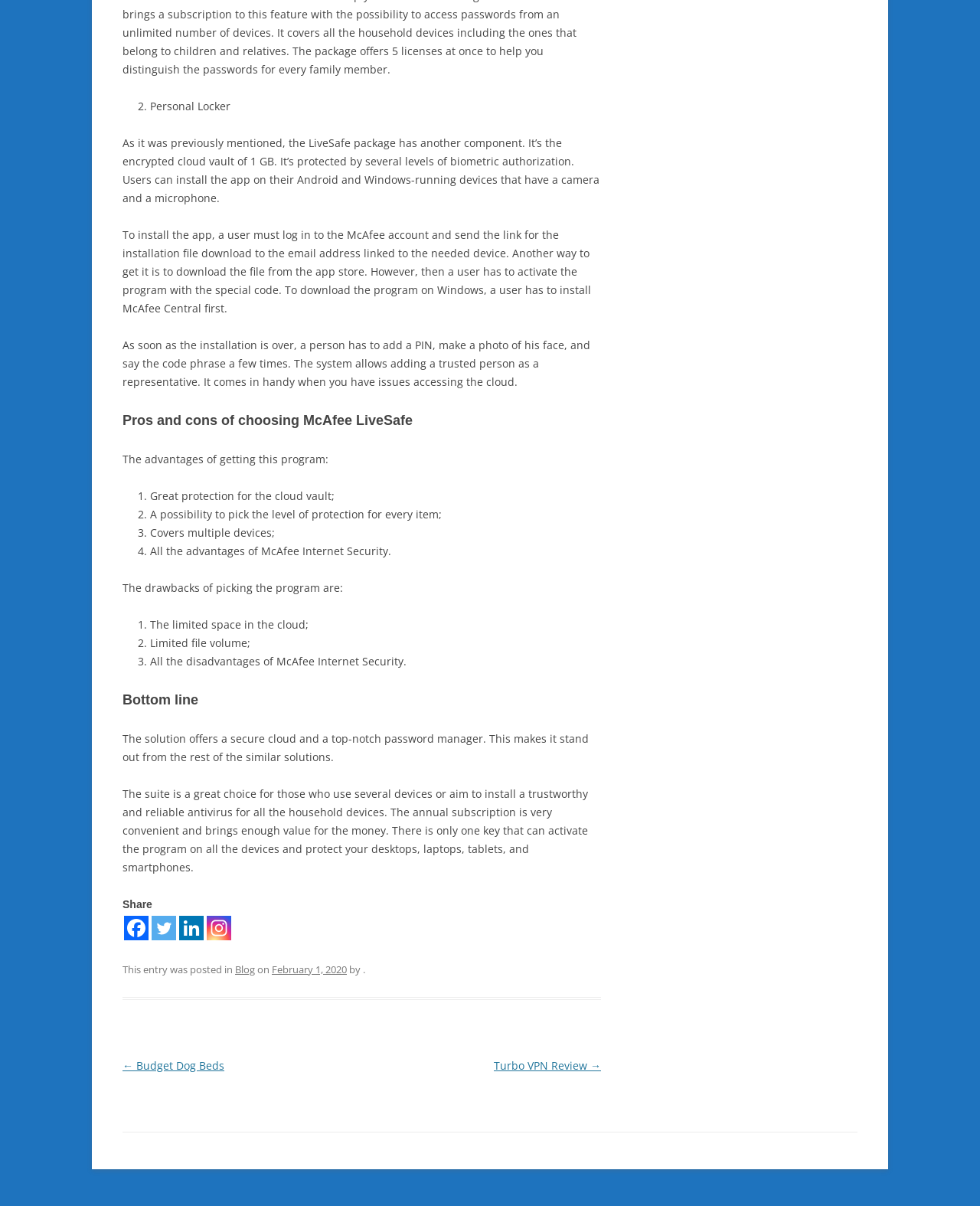Using the information in the image, could you please answer the following question in detail:
What is required to install McAfee LiveSafe on a device?

As stated on the webpage, to install McAfee LiveSafe, a user must log in to their McAfee account and send the link for the installation file download to the email address linked to the needed device. The device must also have a camera and a microphone.